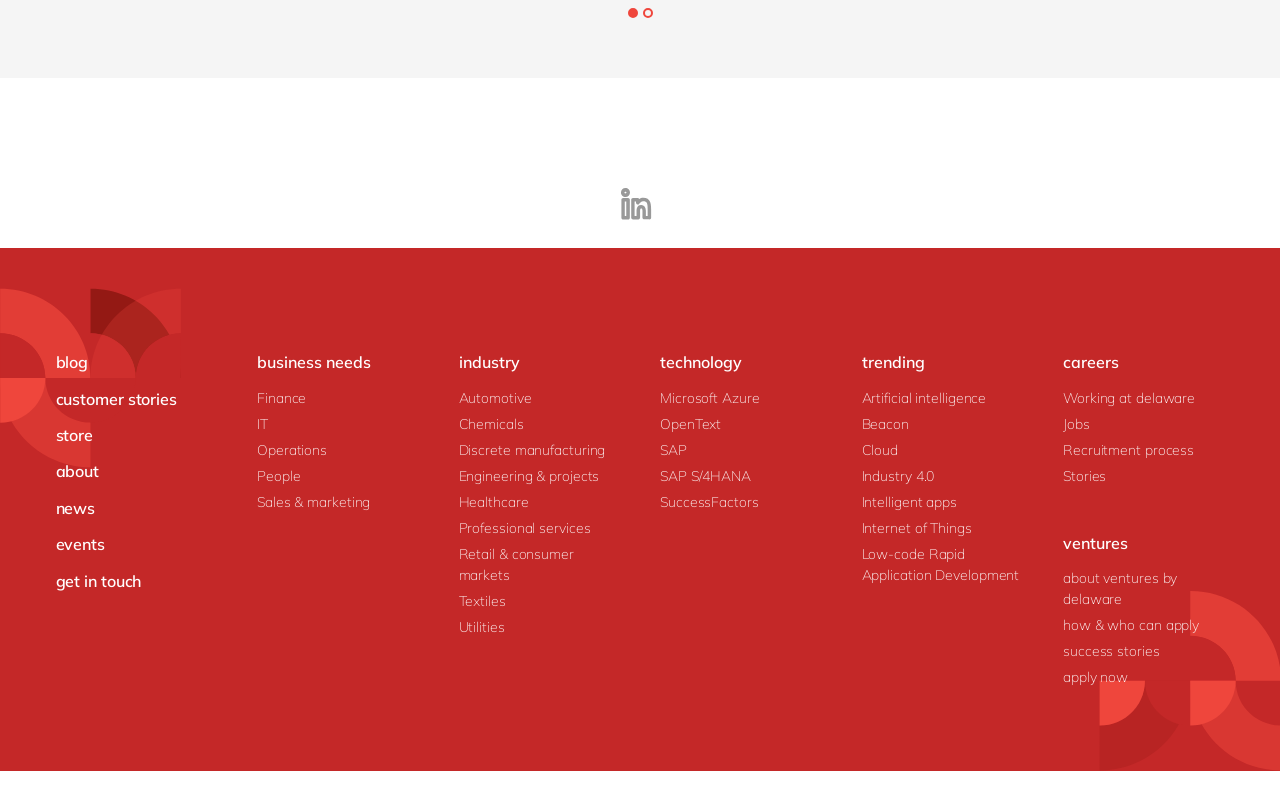What is the last link in the 'trending' section?
Look at the image and answer the question with a single word or phrase.

Low-code Rapid Application Development